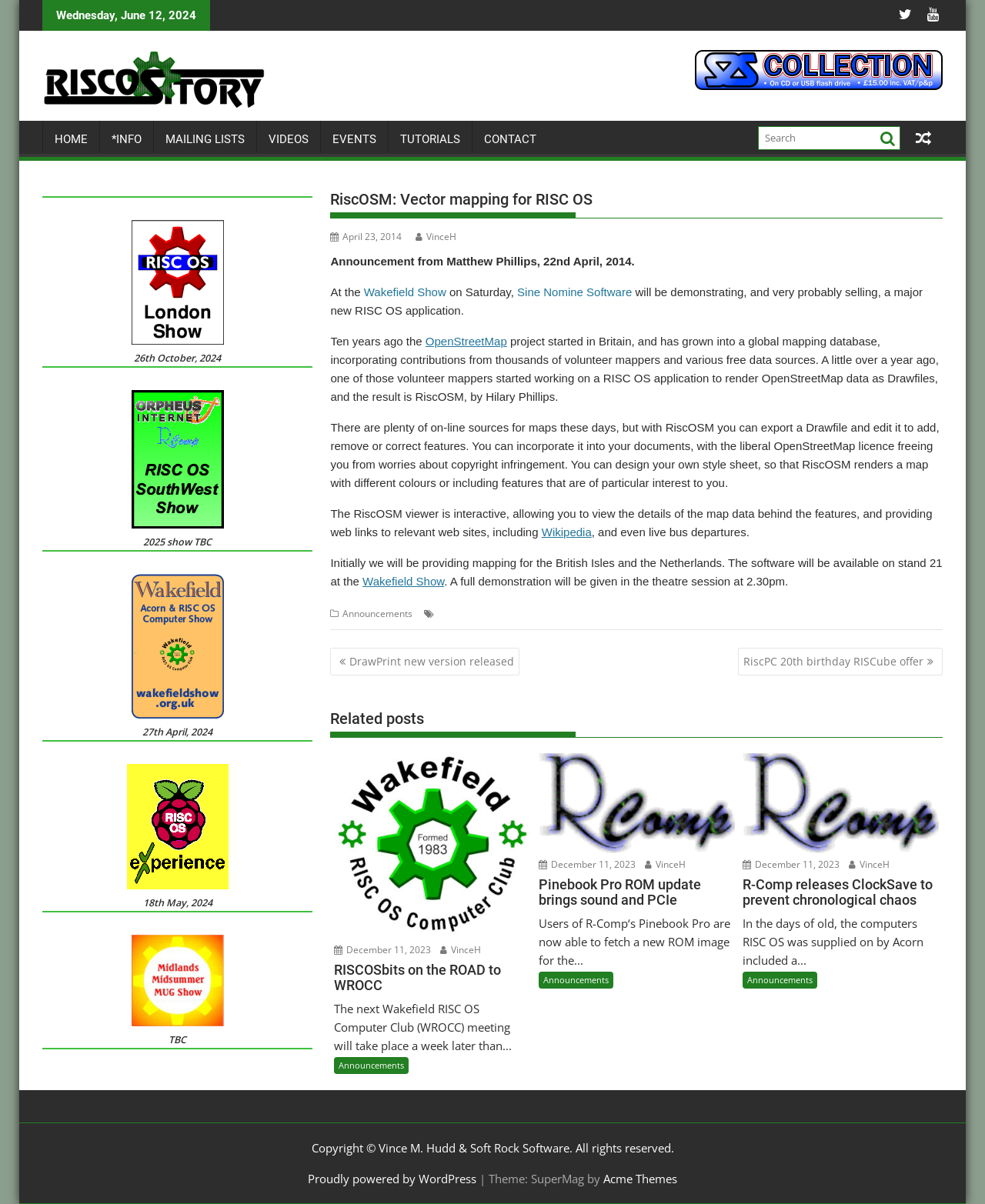Determine the bounding box coordinates for the area you should click to complete the following instruction: "Read about Wakefield Show".

[0.369, 0.237, 0.453, 0.248]